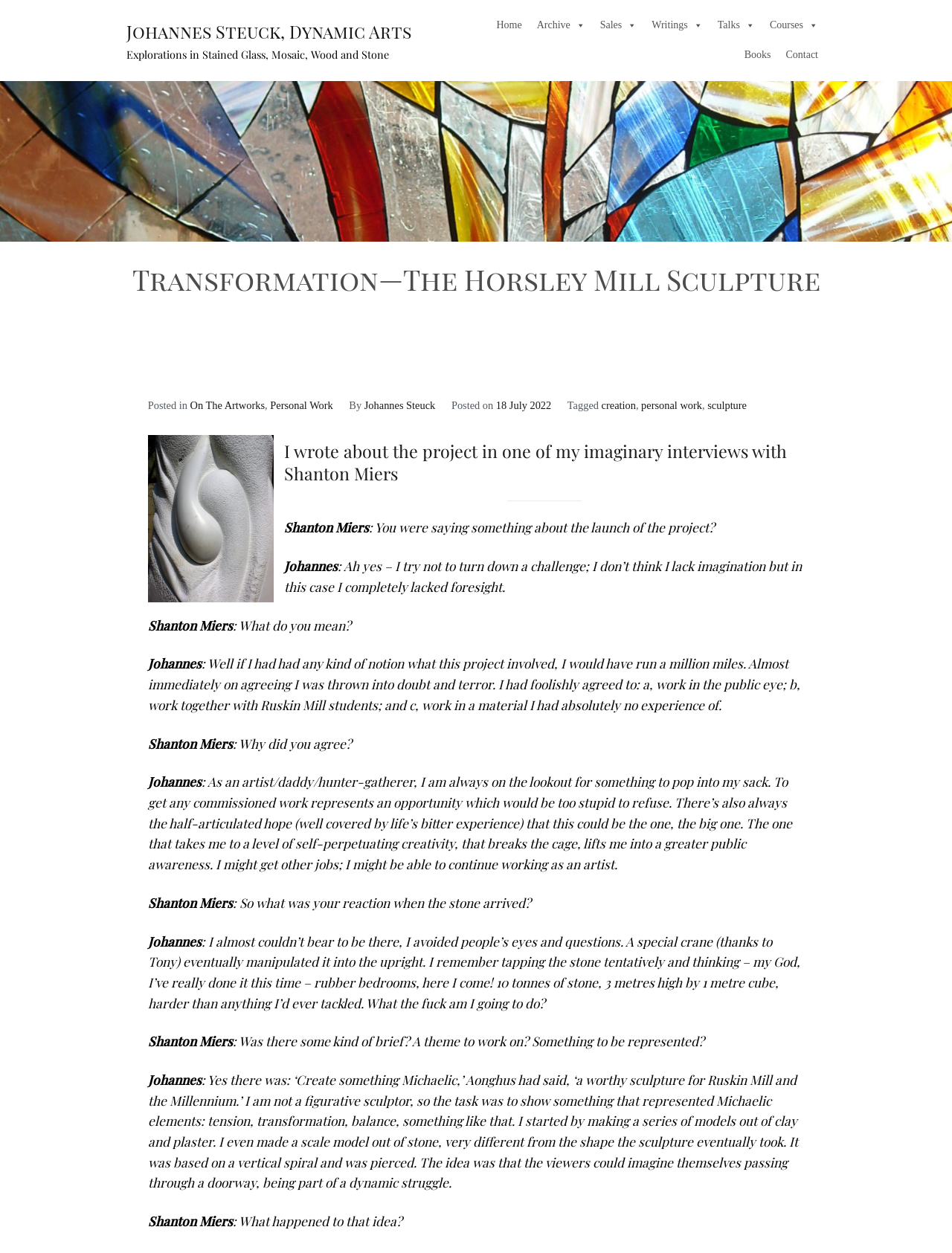What is the name of the interviewer?
Using the image as a reference, answer with just one word or a short phrase.

Shanton Miers